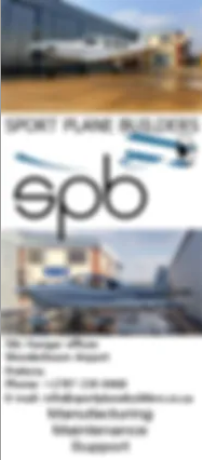Describe every significant element in the image thoroughly.

The image features a promotional display for Sport Plane Builders (SPB), showcasing their emphasis on aircraft and aviation. The top portion features the company's logo prominently, with sleek blue lines symbolizing aviation and innovation. Below the logo, the text provides the company's name and contact information, including a website and phone number, highlighting their offerings in aircraft manufacturing and support services. The background shows an aircraft, emphasizing SPB's involvement in aviation and exemplifying their quality craftsmanship. The overall design conveys professionalism and a commitment to the aviation industry.